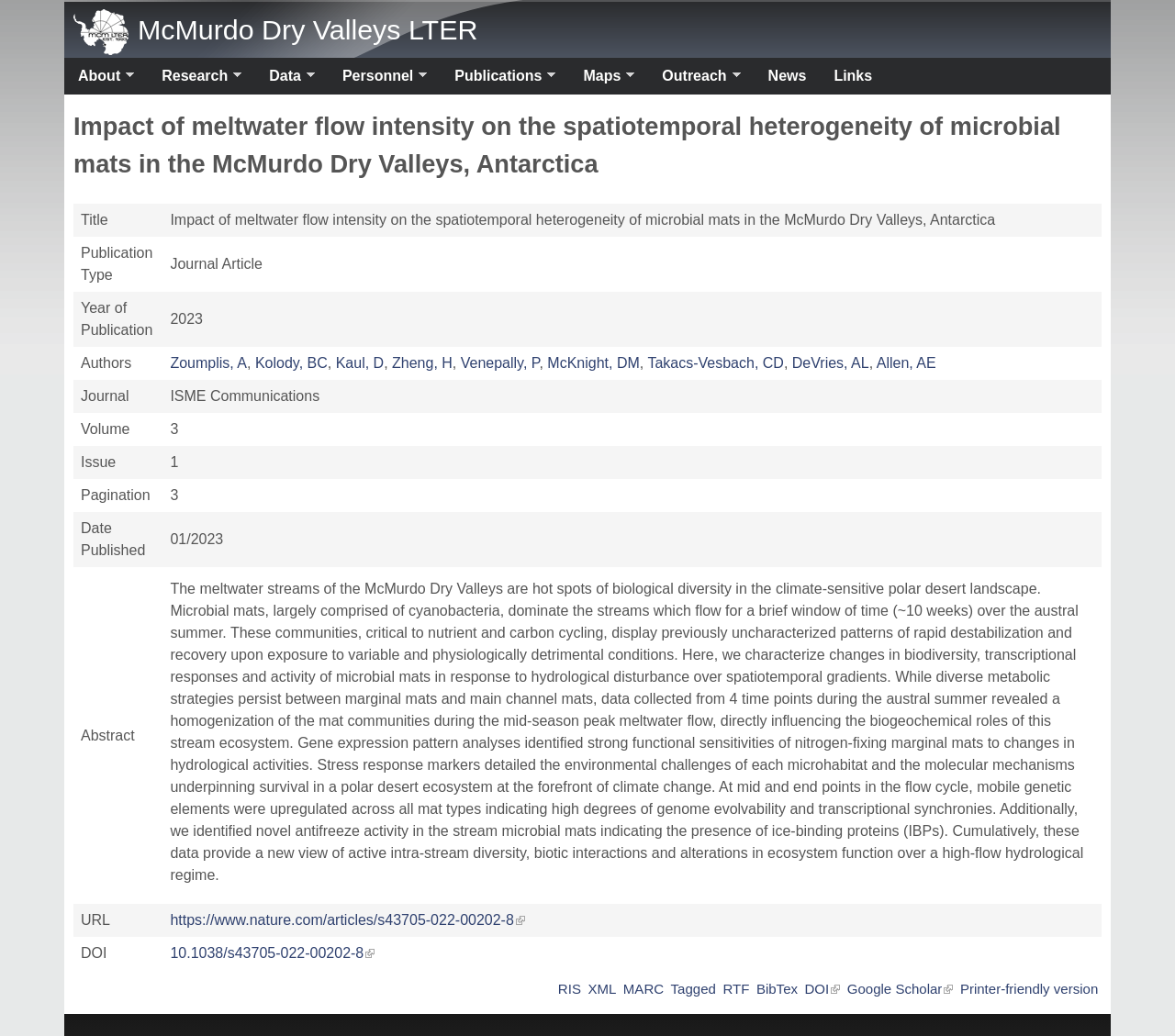Create an elaborate caption that covers all aspects of the webpage.

This webpage is about a research article titled "Impact of meltwater flow intensity on the spatiotemporal heterogeneity of microbial mats in the McMurdo Dry Valleys, Antarctica" from the McMurdo Dry Valleys LTER (Long-Term Ecological Research) program. 

At the top of the page, there is a link to skip to the main content. Below that, there is a logo and a link to the McMurdo Dry Valleys LTER program. A main menu is located on the left side of the page, with links to various sections such as "About", "Research", "Data", "Personnel", "Publications", "Maps", "Outreach", "News", and "Links".

The main content of the page is divided into two sections. The top section displays the title of the research article, and the bottom section is a table with detailed information about the article. The table has several rows, each containing information such as the title, publication type, year of publication, authors, journal, volume, issue, pagination, date published, and abstract. The abstract is a lengthy text that summarizes the research article, discussing the impact of meltwater flow intensity on microbial mats in the McMurdo Dry Valleys.

Below the table, there are several links to access the article in different formats, such as a printer-friendly version, Google Scholar, DOI, BibTex, RTF, Tagged, MARC, XML, and RIS.